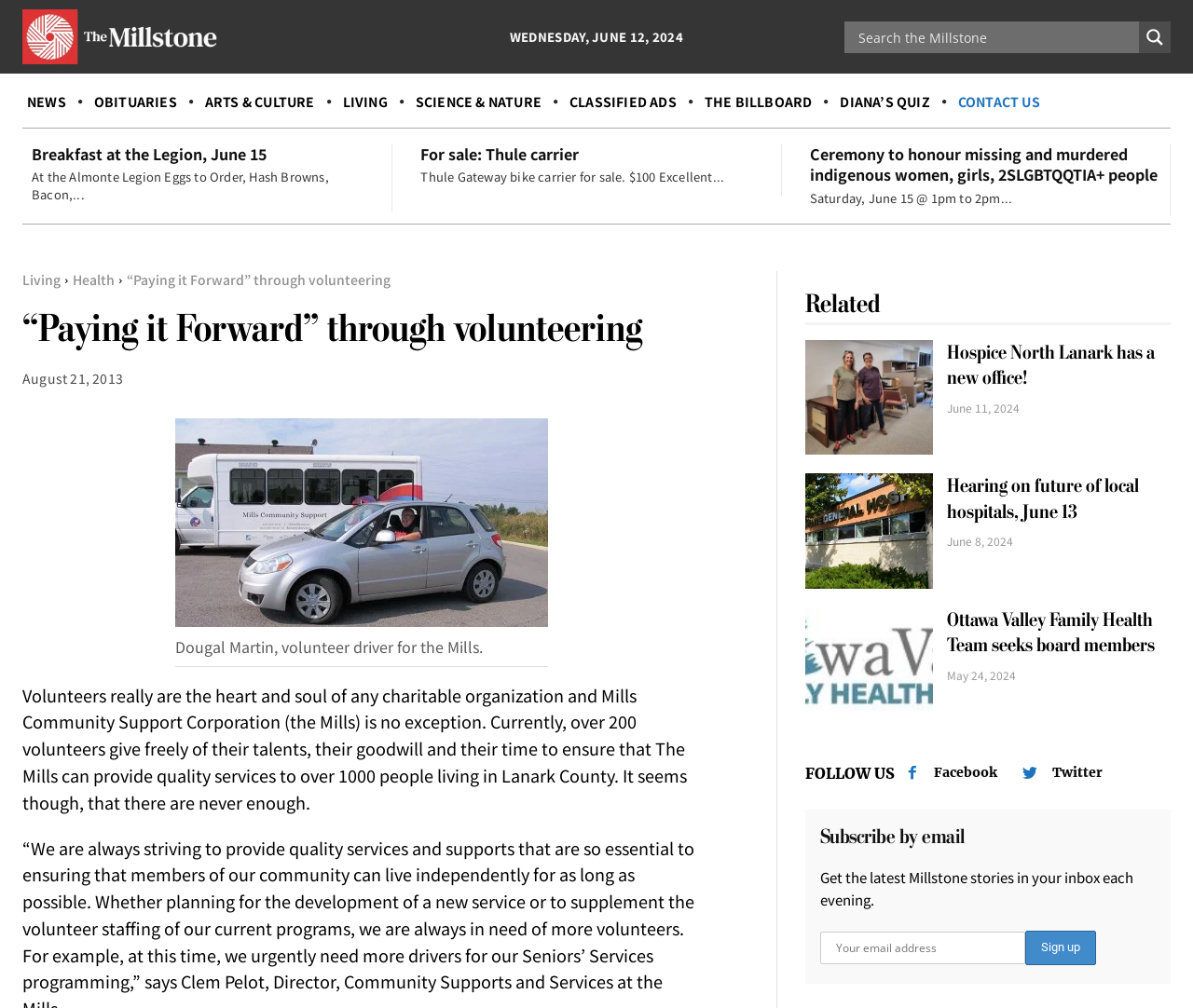Can you show the bounding box coordinates of the region to click on to complete the task described in the instruction: "Read about Breakfast at the Legion, June 15"?

[0.027, 0.141, 0.223, 0.164]